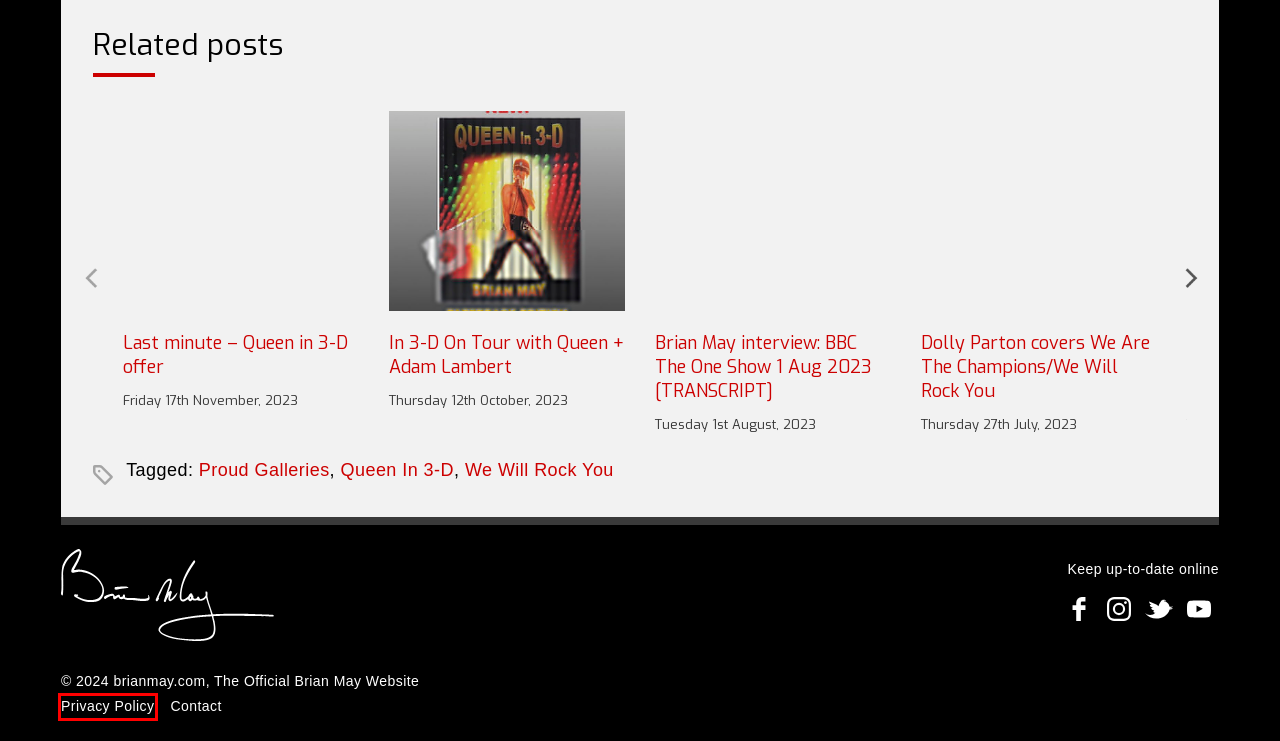Look at the screenshot of a webpage with a red bounding box and select the webpage description that best corresponds to the new page after clicking the element in the red box. Here are the options:
A. Brian May interview: BBC The One Show 1 Aug 2023 [TRANSCRIPT] - brianmay.com
B. In 3-D On Tour with Queen + Adam Lambert - brianmay.com
C. We Will Rock You Archives - brianmay.com
D. Dolly Parton covers We Are The Champions/We Will Rock You - brianmay.com
E. Last minute - Queen in 3-D offer - brianmay.com
F. Privacy Policy - brianmay.com
G. Proud Galleries Archives - brianmay.com
H. Queen In 3-D Archives - brianmay.com

F